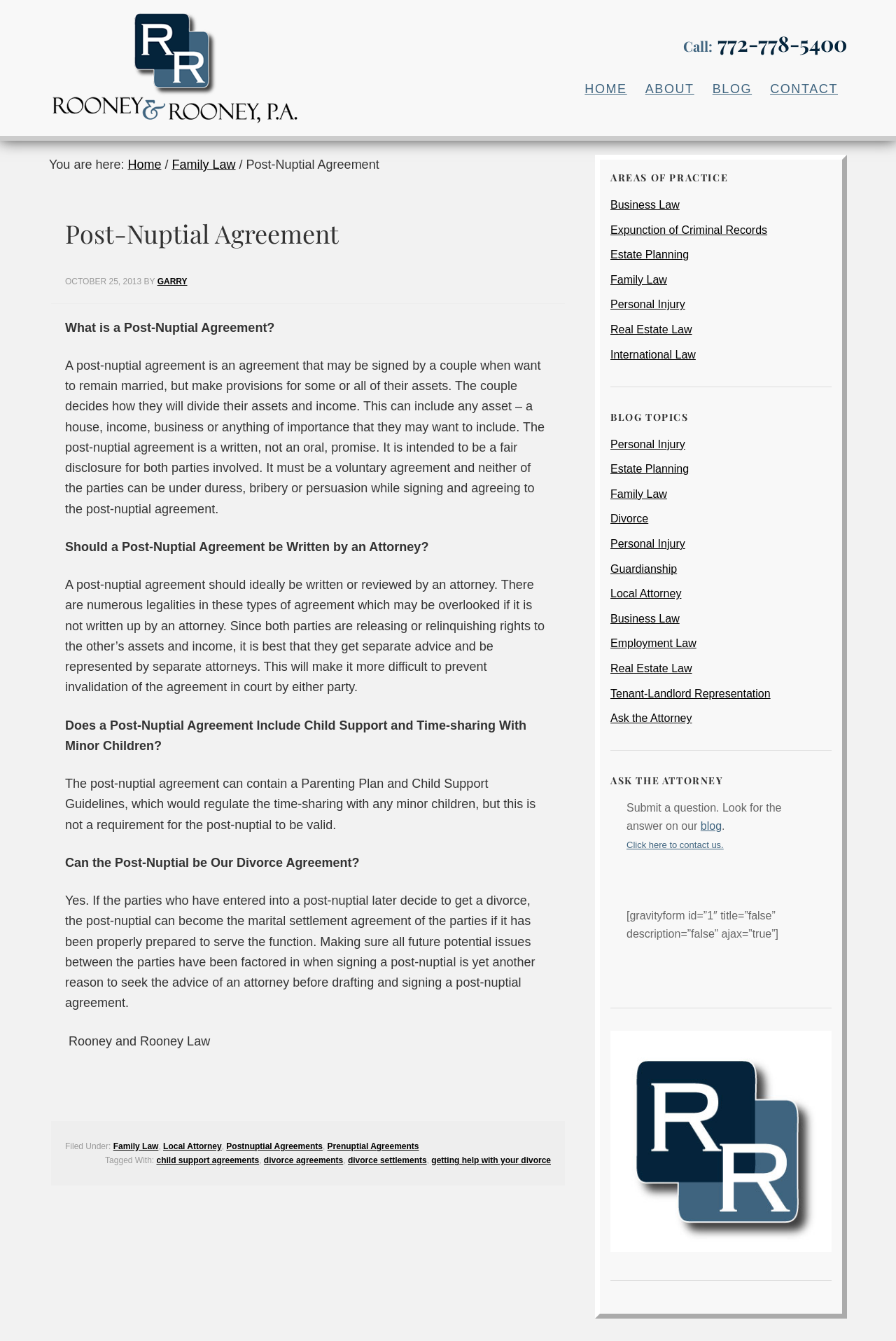Could you determine the bounding box coordinates of the clickable element to complete the instruction: "Contact the attorney by clicking on the 'CONTACT' link"? Provide the coordinates as four float numbers between 0 and 1, i.e., [left, top, right, bottom].

[0.849, 0.053, 0.945, 0.08]